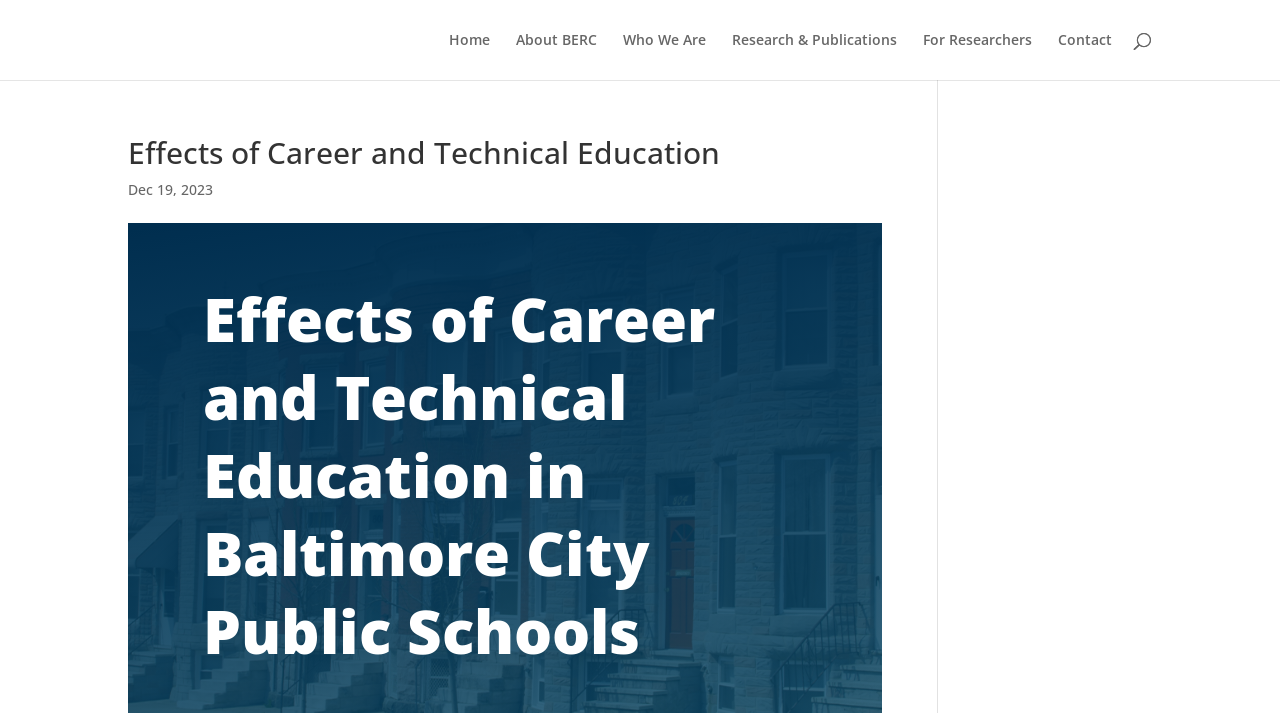Using the information in the image, give a detailed answer to the following question: What is the date of the webpage's content?

The date of the webpage's content can be found in the static text element located below the main heading, which reads 'Dec 19, 2023'.